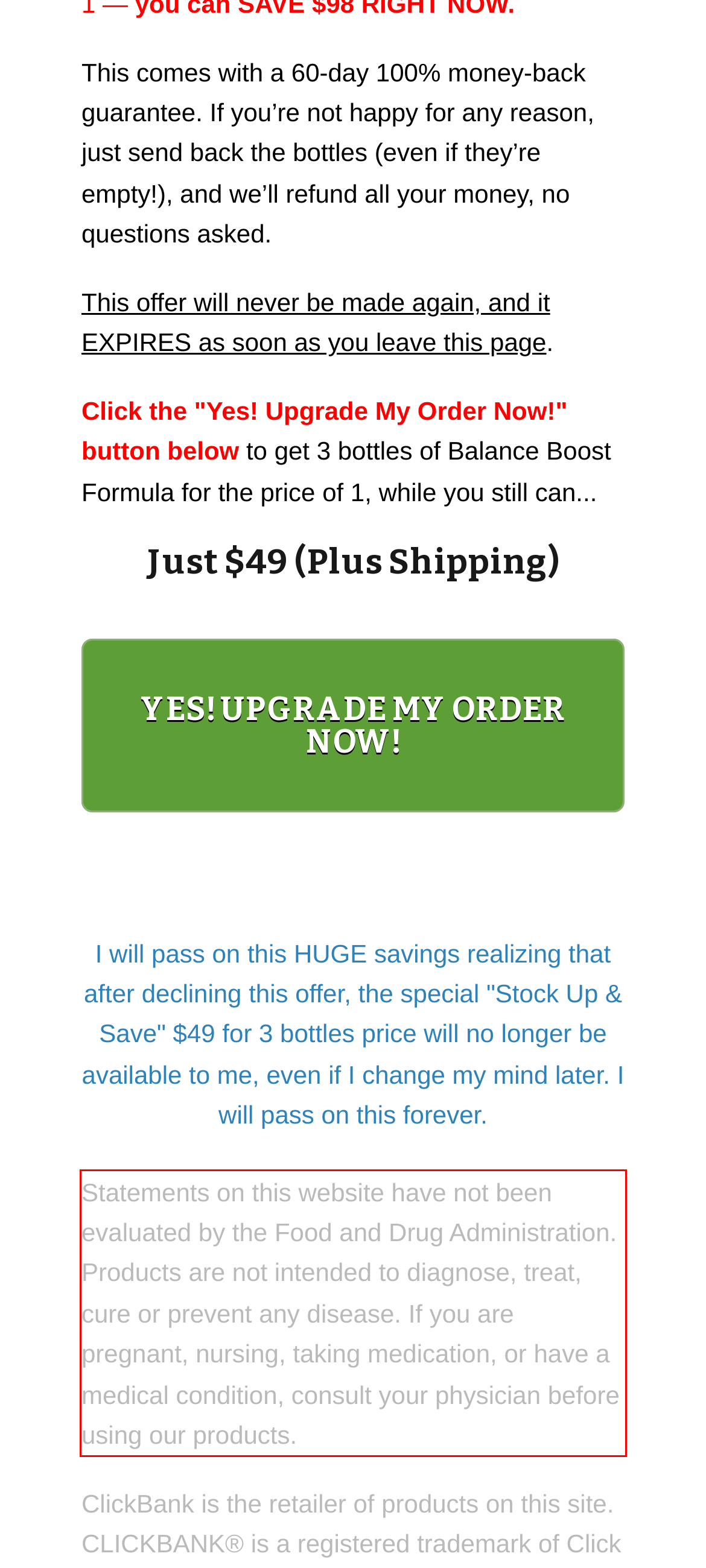Please analyze the screenshot of a webpage and extract the text content within the red bounding box using OCR.

Statements on this website have not been evaluated by the Food and Drug Administration. Products are not intended to diagnose, treat, cure or prevent any disease. If you are pregnant, nursing, taking medication, or have a medical condition, consult your physician before using our products.